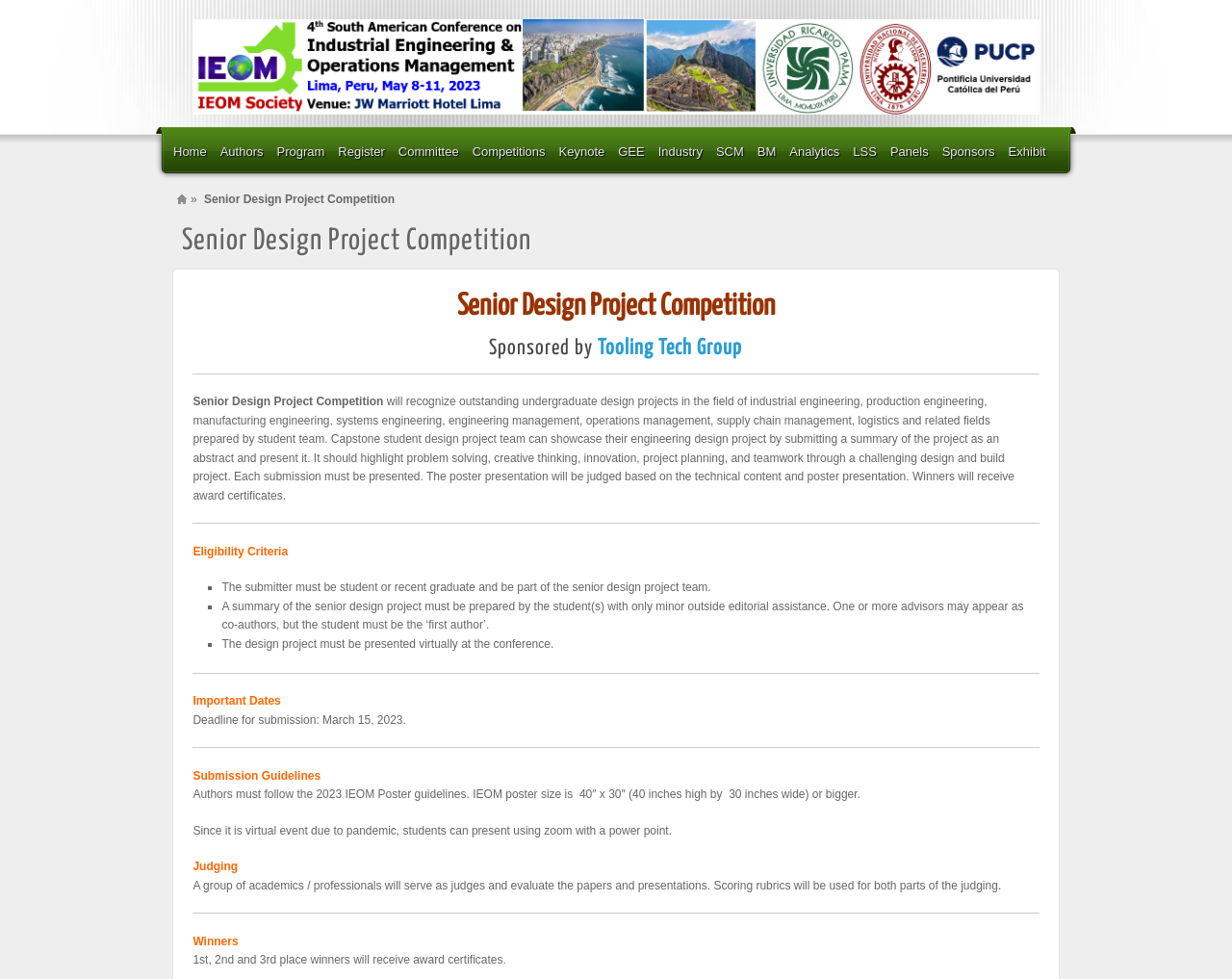Locate the bounding box coordinates of the item that should be clicked to fulfill the instruction: "Click on the 'Tooling Tech Group' link".

[0.486, 0.345, 0.603, 0.367]